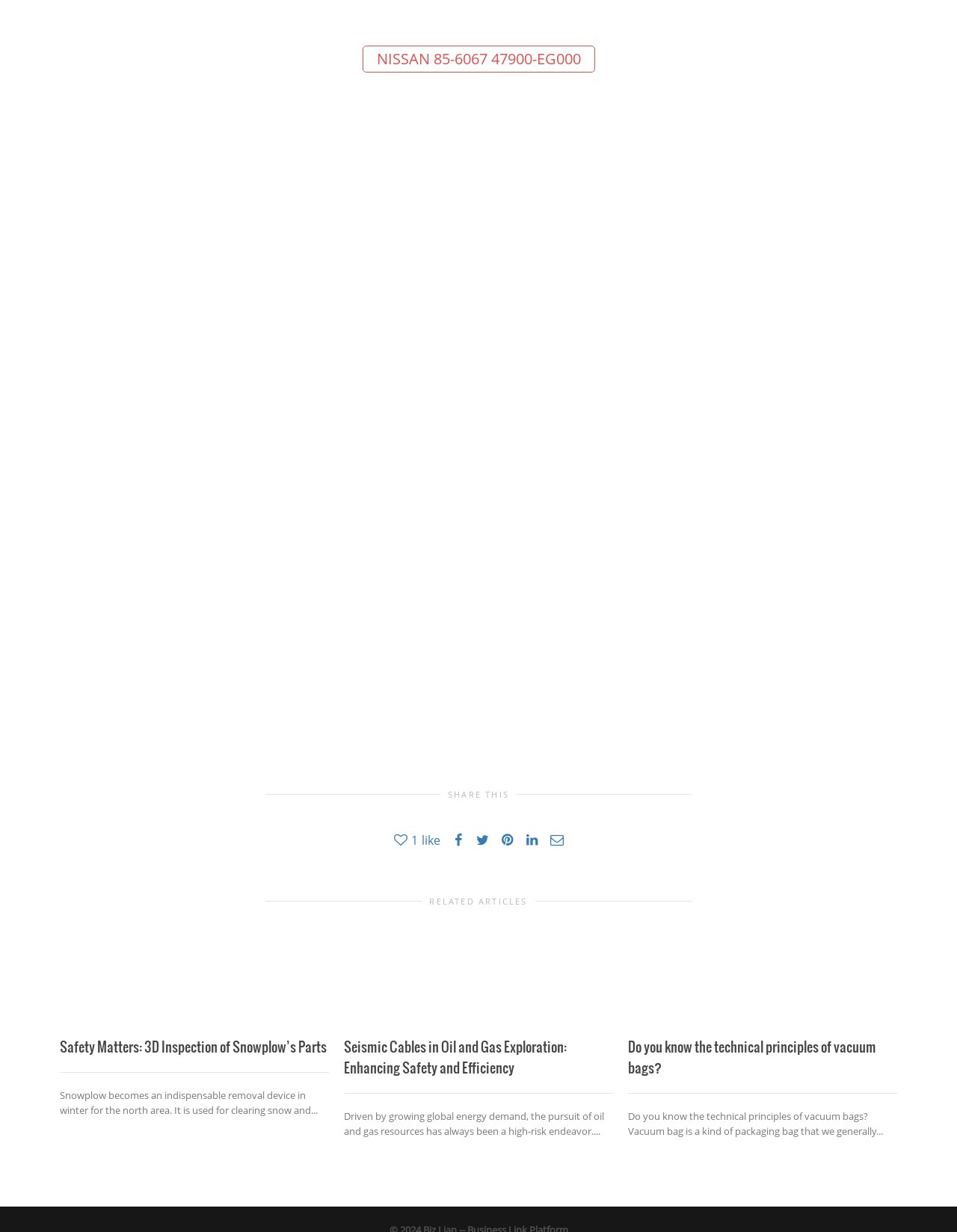Given the webpage screenshot, identify the bounding box of the UI element that matches this description: "+".

[0.656, 0.744, 0.938, 0.835]